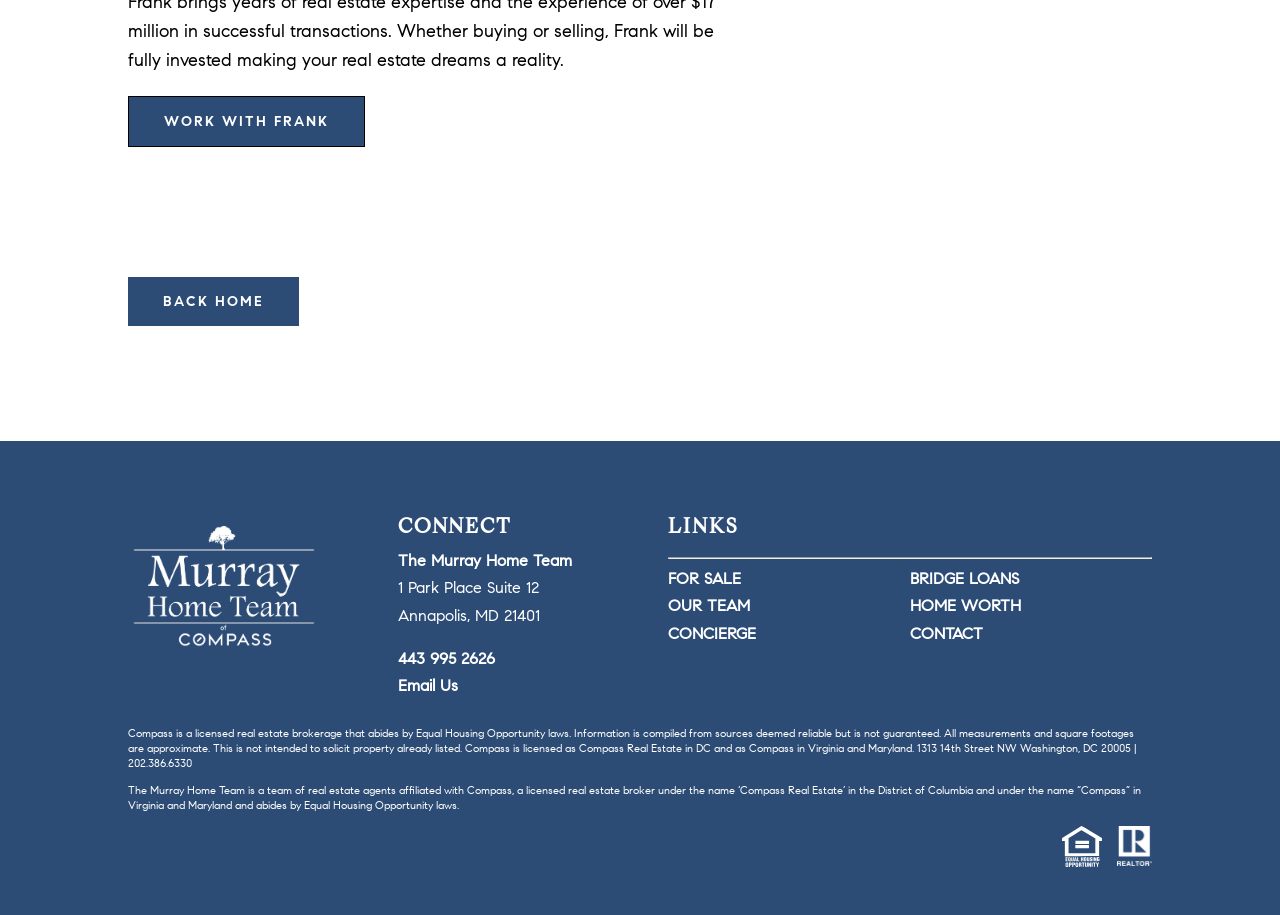Find and specify the bounding box coordinates that correspond to the clickable region for the instruction: "Click on 'WORK WITH FRANK'".

[0.1, 0.105, 0.285, 0.161]